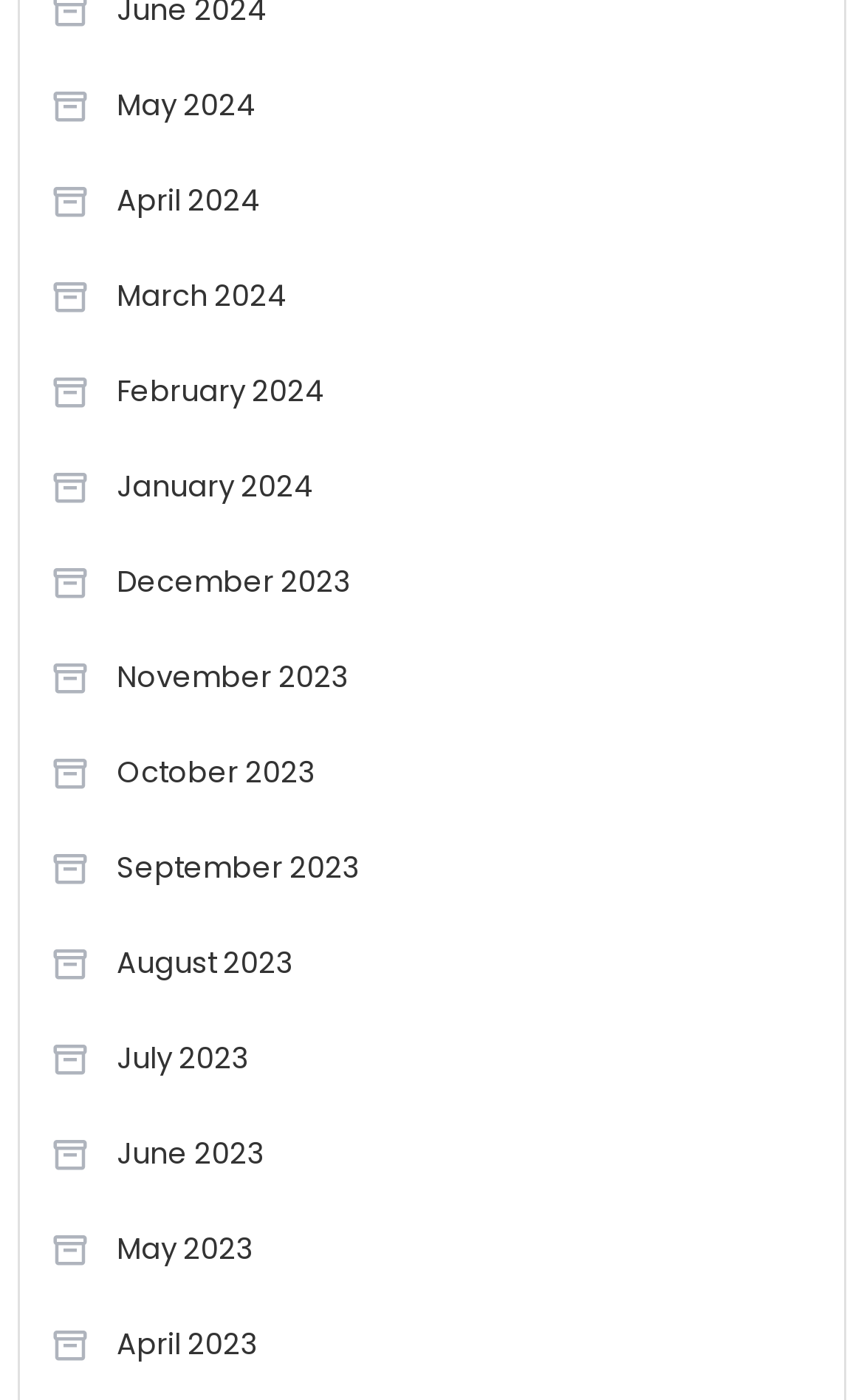Determine the bounding box coordinates of the section to be clicked to follow the instruction: "View November 2023". The coordinates should be given as four float numbers between 0 and 1, formatted as [left, top, right, bottom].

[0.058, 0.459, 0.405, 0.51]